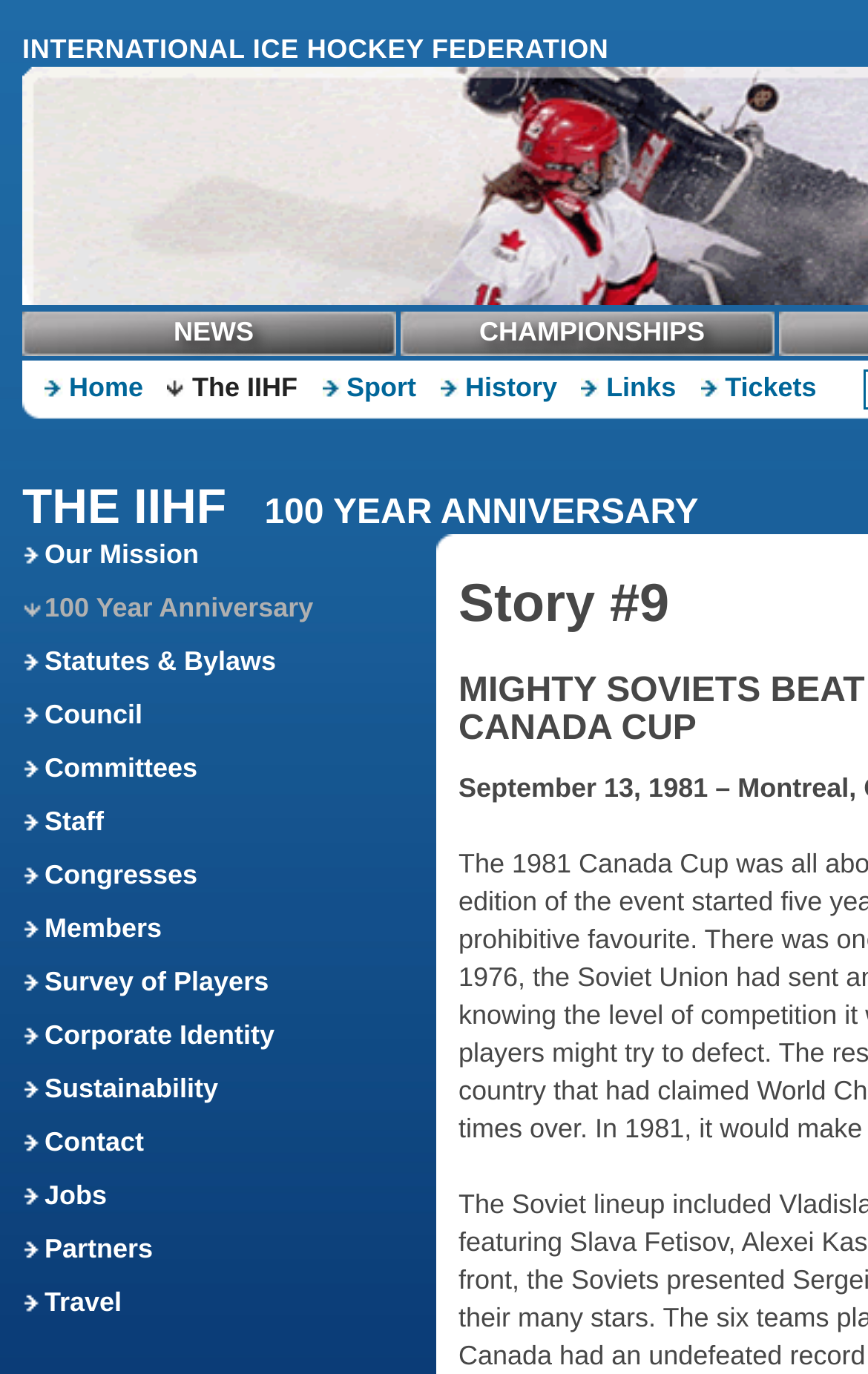Please respond to the question with a concise word or phrase:
What is the first menu item?

Home